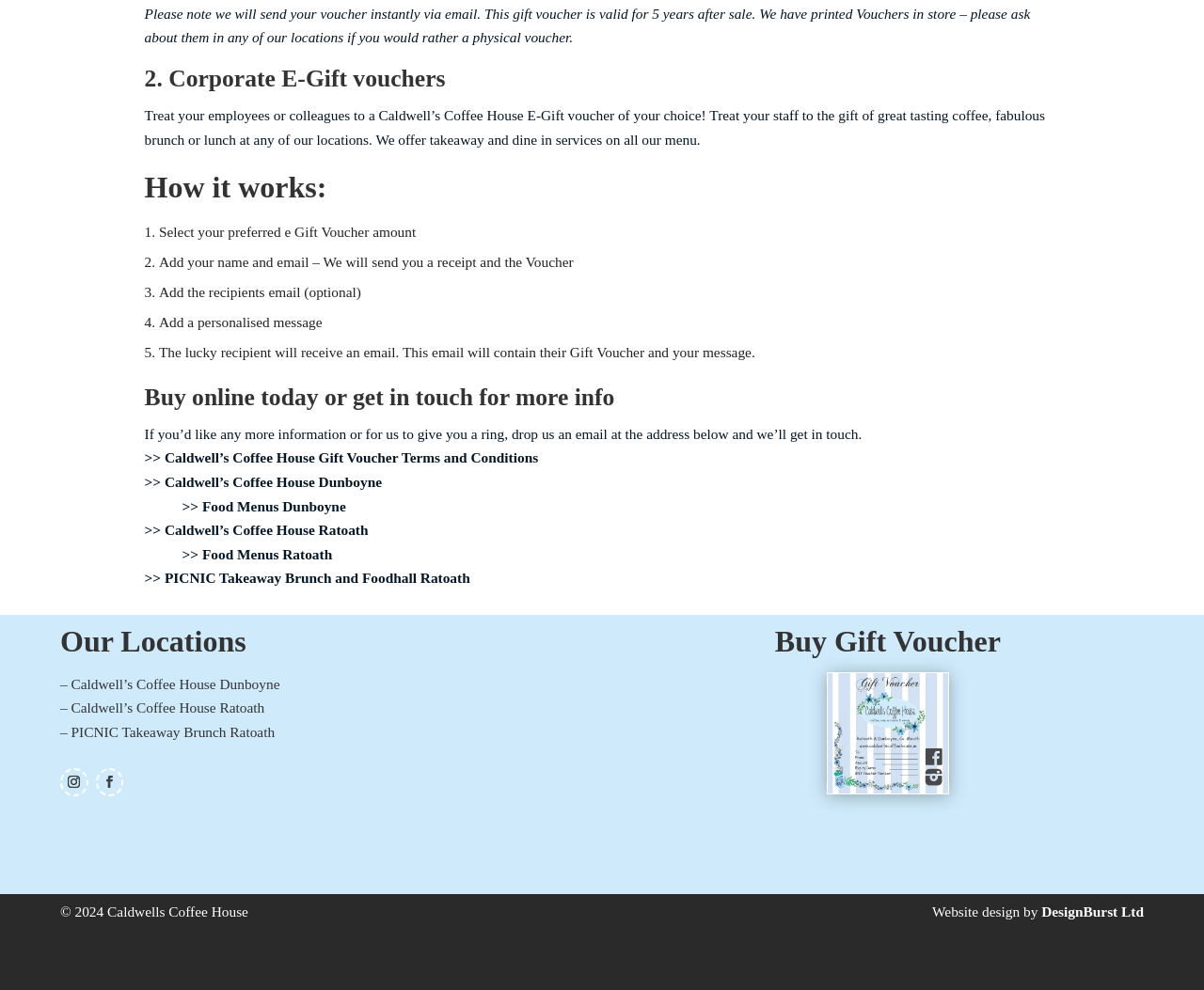Answer this question using a single word or a brief phrase:
What is the validity period of the gift voucher?

5 years